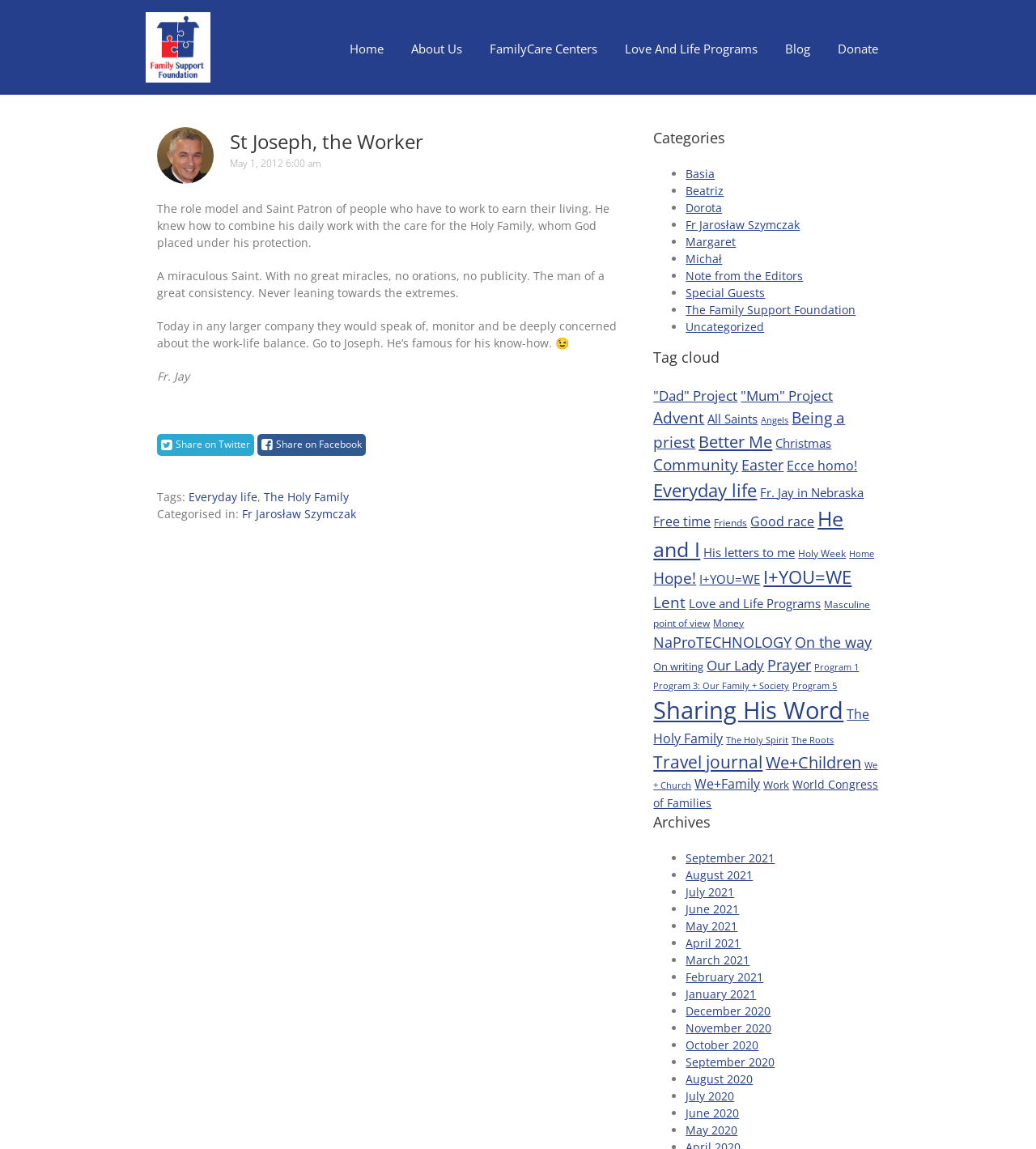Extract the bounding box coordinates for the UI element described by the text: "Love and Life Programs". The coordinates should be in the form of [left, top, right, bottom] with values between 0 and 1.

[0.593, 0.028, 0.741, 0.057]